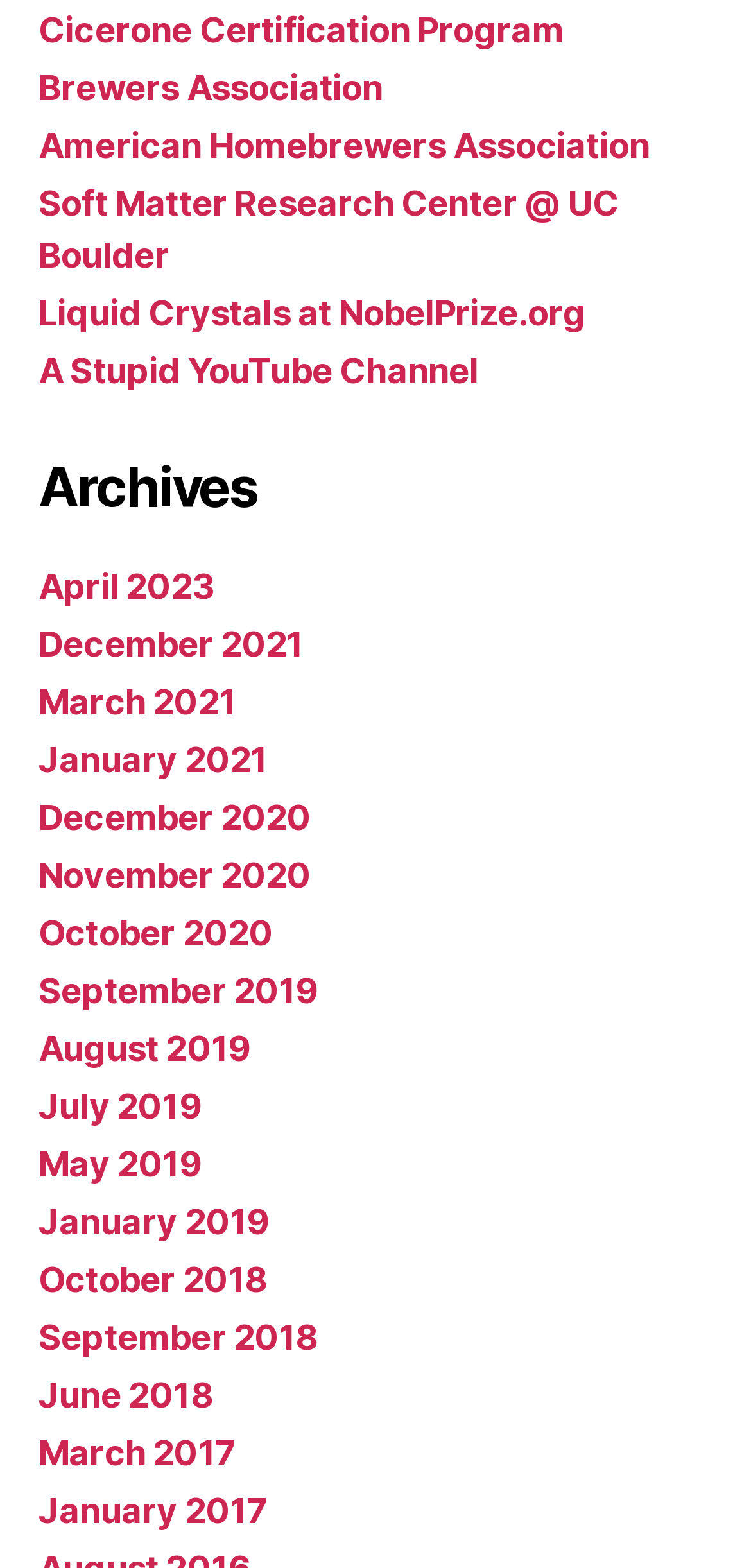Please give a succinct answer using a single word or phrase:
What is the last organization link?

Soft Matter Research Center @ UC Boulder